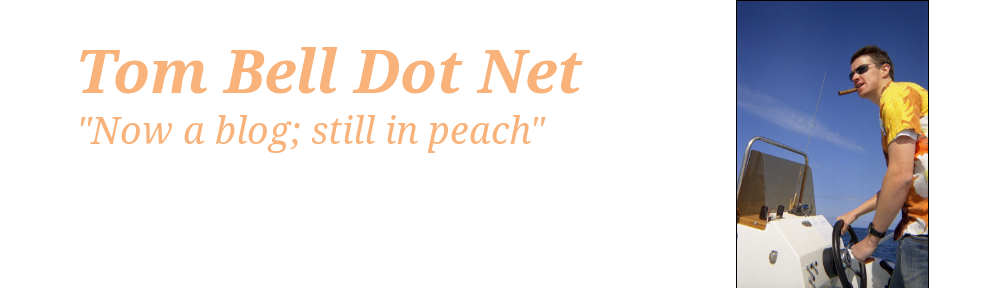What is the font style of the blog title?
Using the image, give a concise answer in the form of a single word or short phrase.

Bold